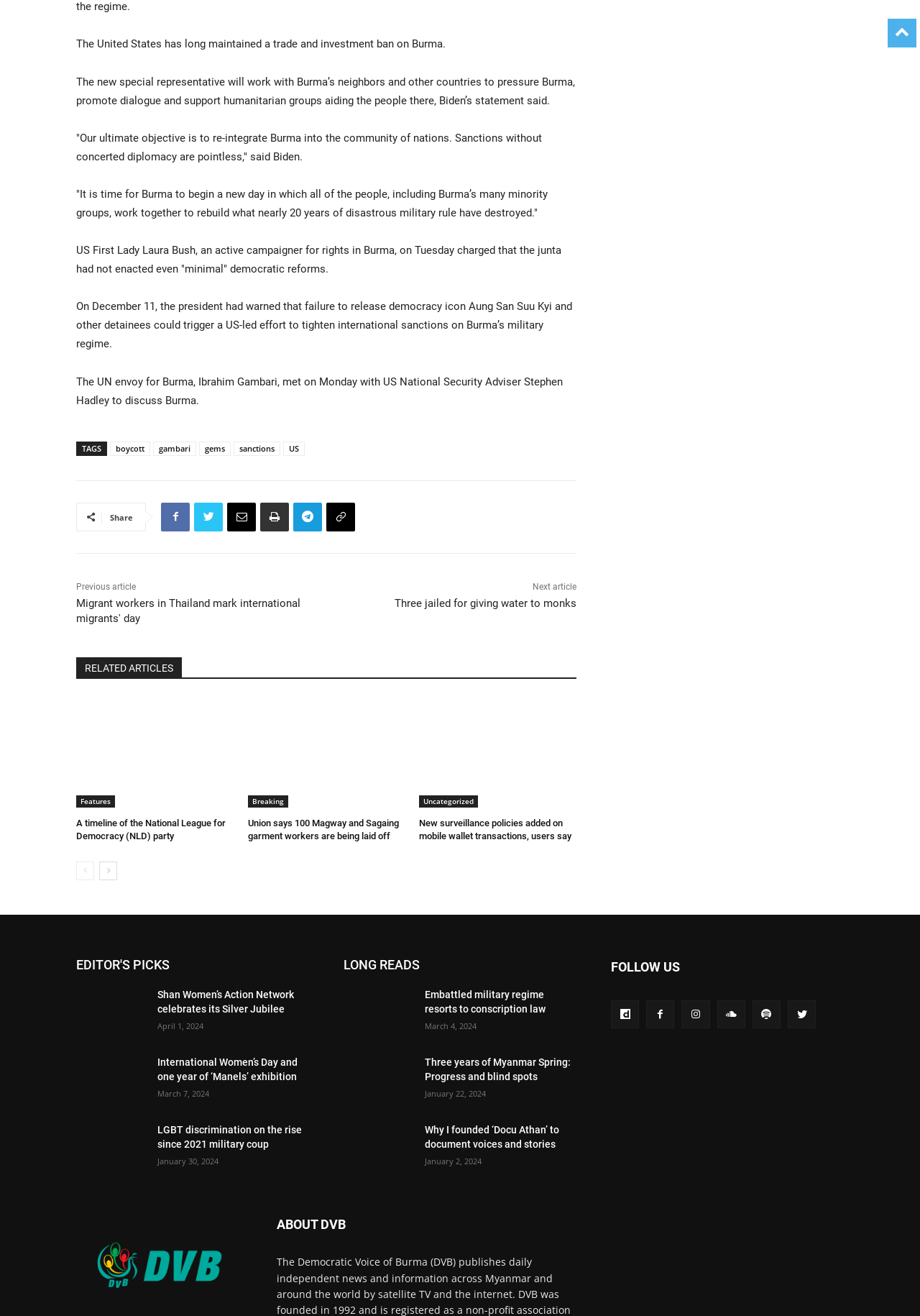Kindly determine the bounding box coordinates of the area that needs to be clicked to fulfill this instruction: "Click on the 'boycott' tag".

[0.12, 0.335, 0.163, 0.346]